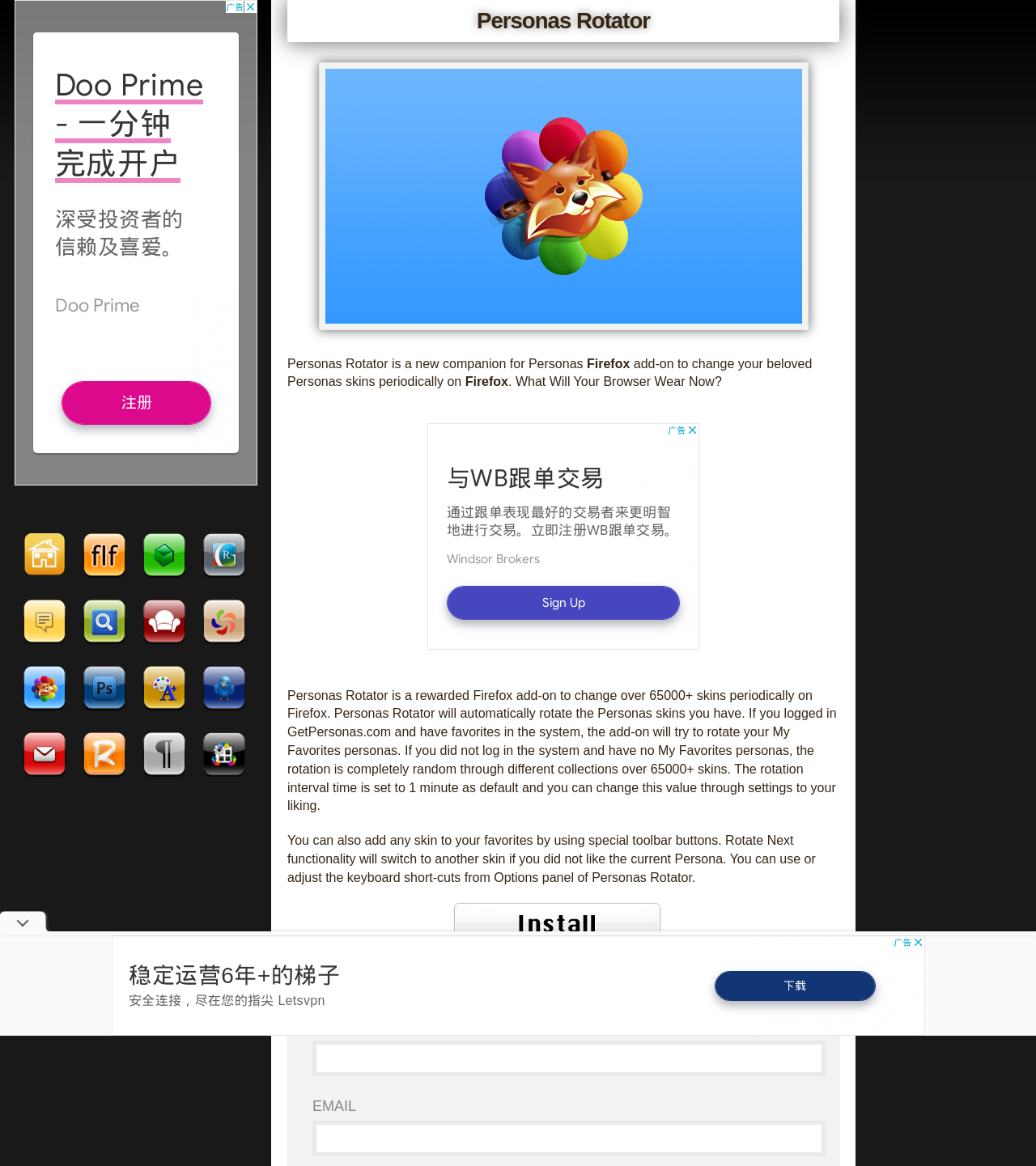Provide the bounding box coordinates of the area you need to click to execute the following instruction: "Enter your email".

[0.302, 0.961, 0.797, 0.992]